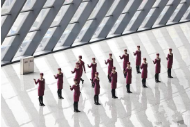Please provide a one-word or short phrase answer to the question:
How many rows of attendants are there?

Two